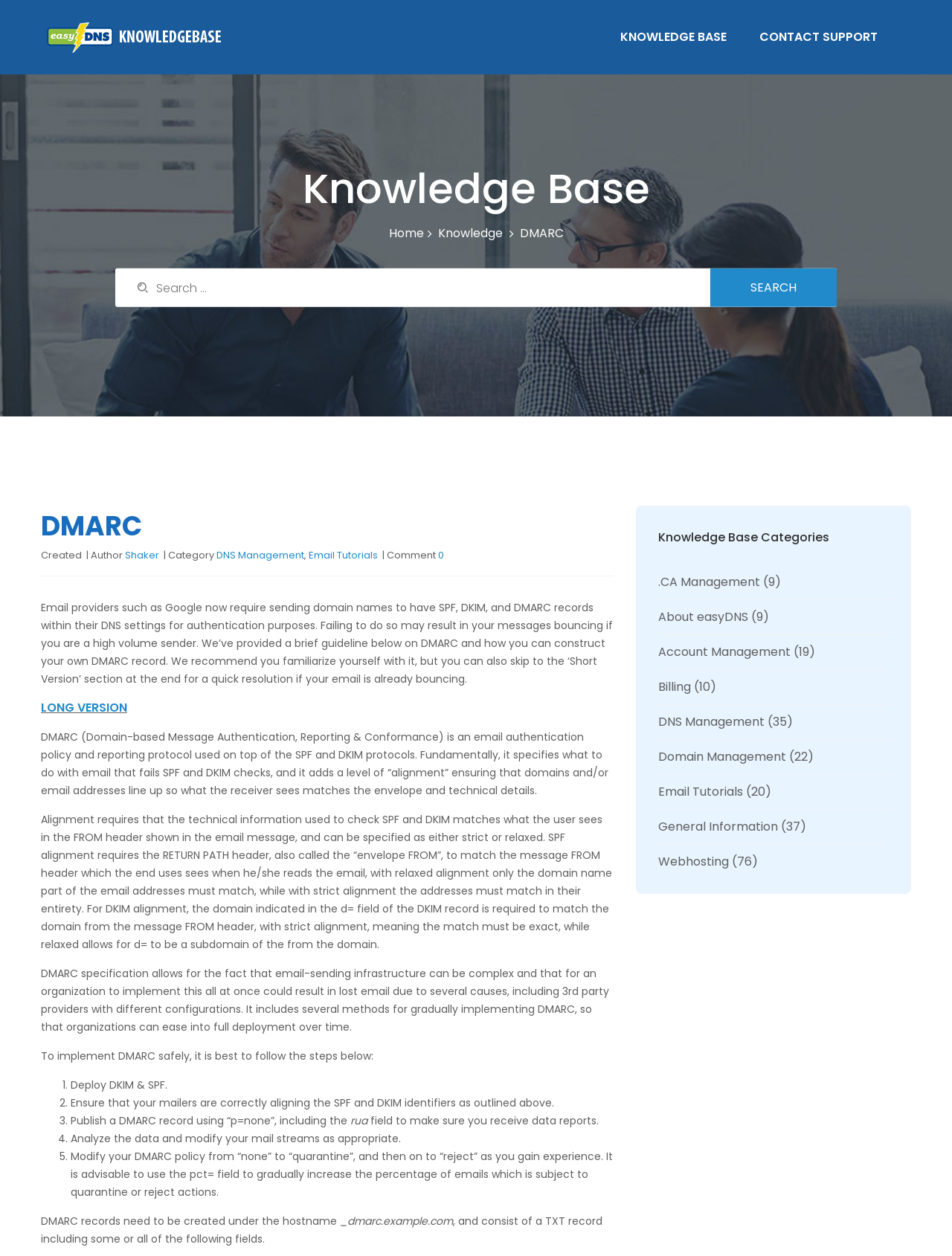Answer the question in a single word or phrase:
What is the purpose of SPF, DKIM, and DMARC records?

Authentication purposes